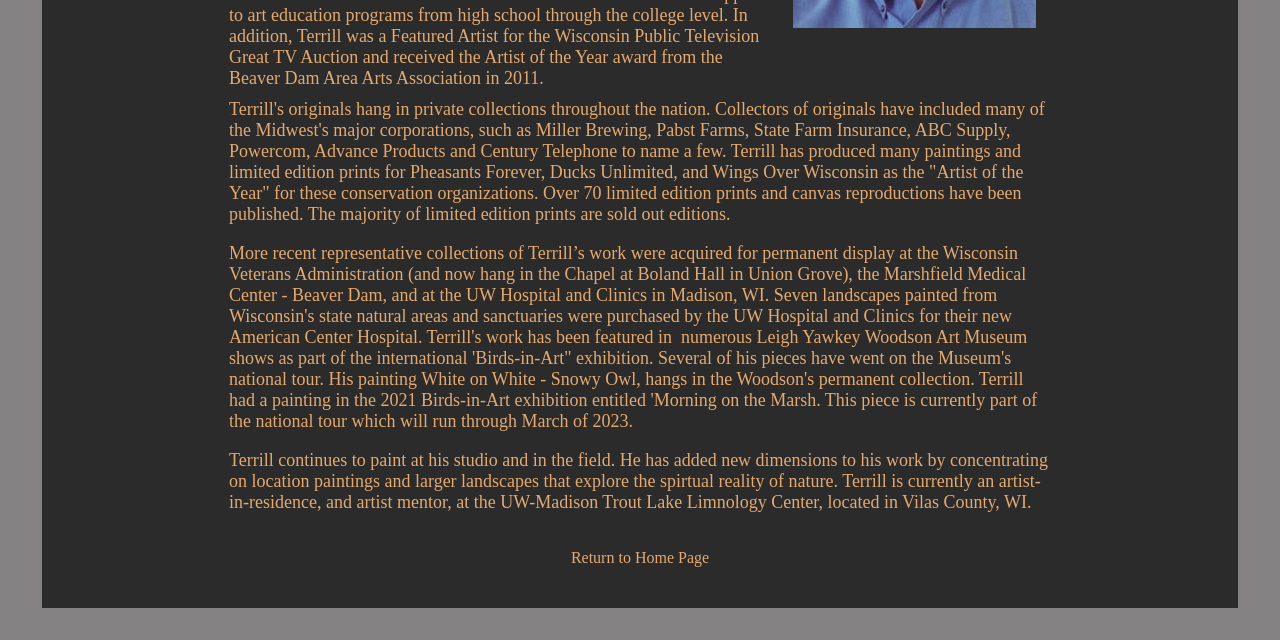Please find the bounding box for the UI component described as follows: "Return to Home Page".

[0.446, 0.829, 0.554, 0.884]